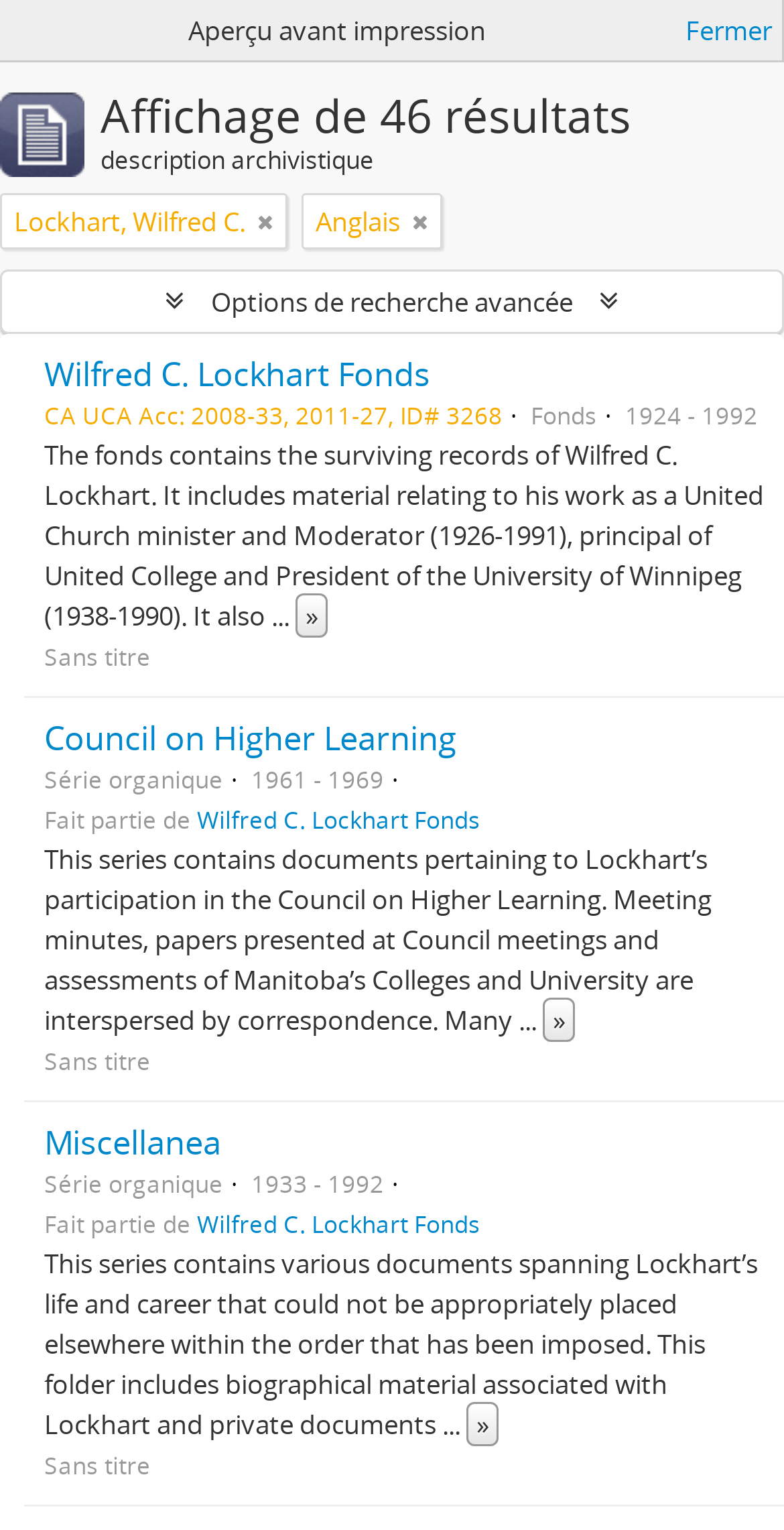Locate the bounding box of the UI element with the following description: "Wilfred C. Lockhart Fonds".

[0.251, 0.525, 0.613, 0.546]